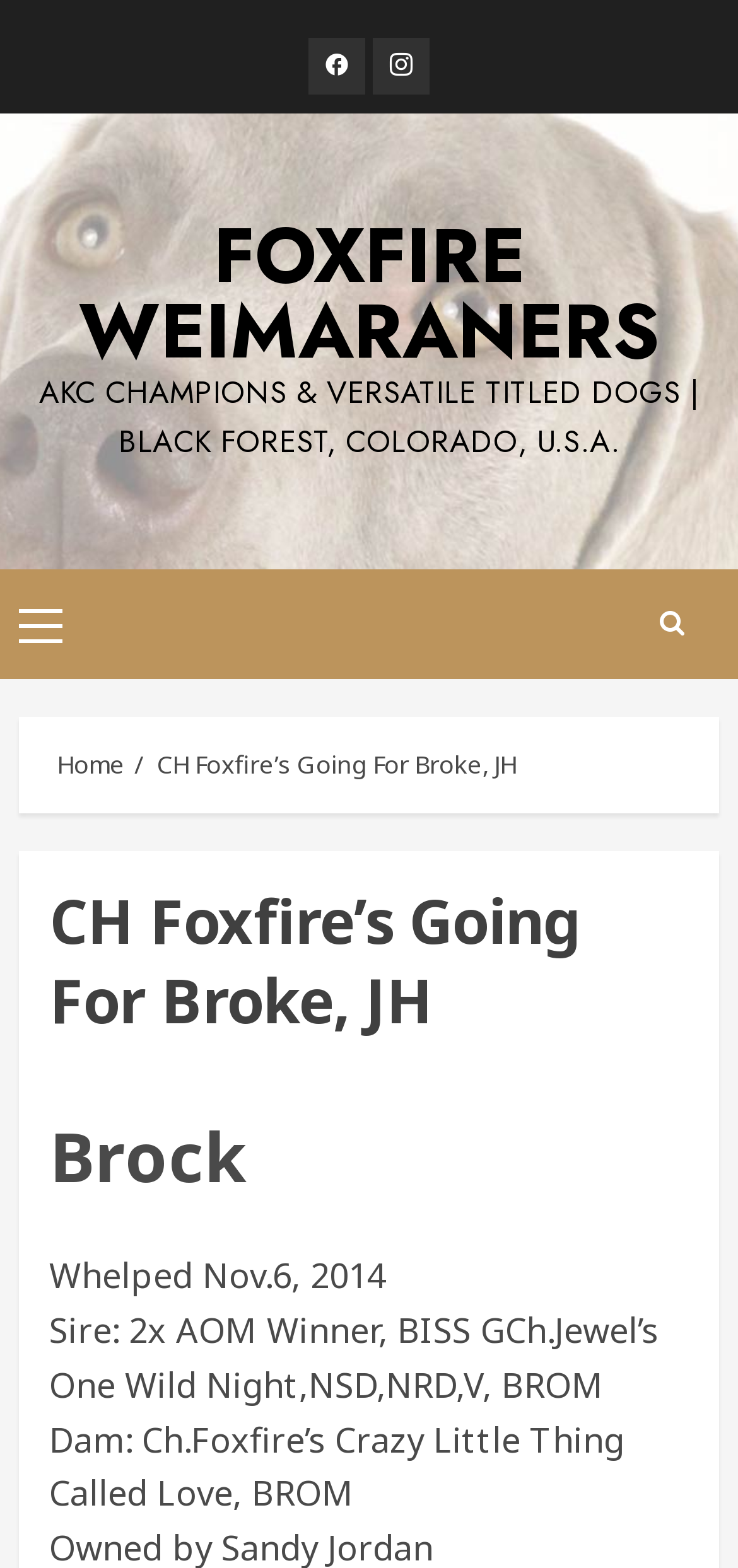Please examine the image and answer the question with a detailed explanation:
What is the location of Foxfire Weimaraners?

I found the answer by reading the text section at the top of the webpage, where it says 'AKC CHAMPIONS & VERSATILE TITLED DOGS | Black Forest, Colorado, U.S.A.', indicating that Foxfire Weimaraners is located in Black Forest, Colorado, U.S.A.